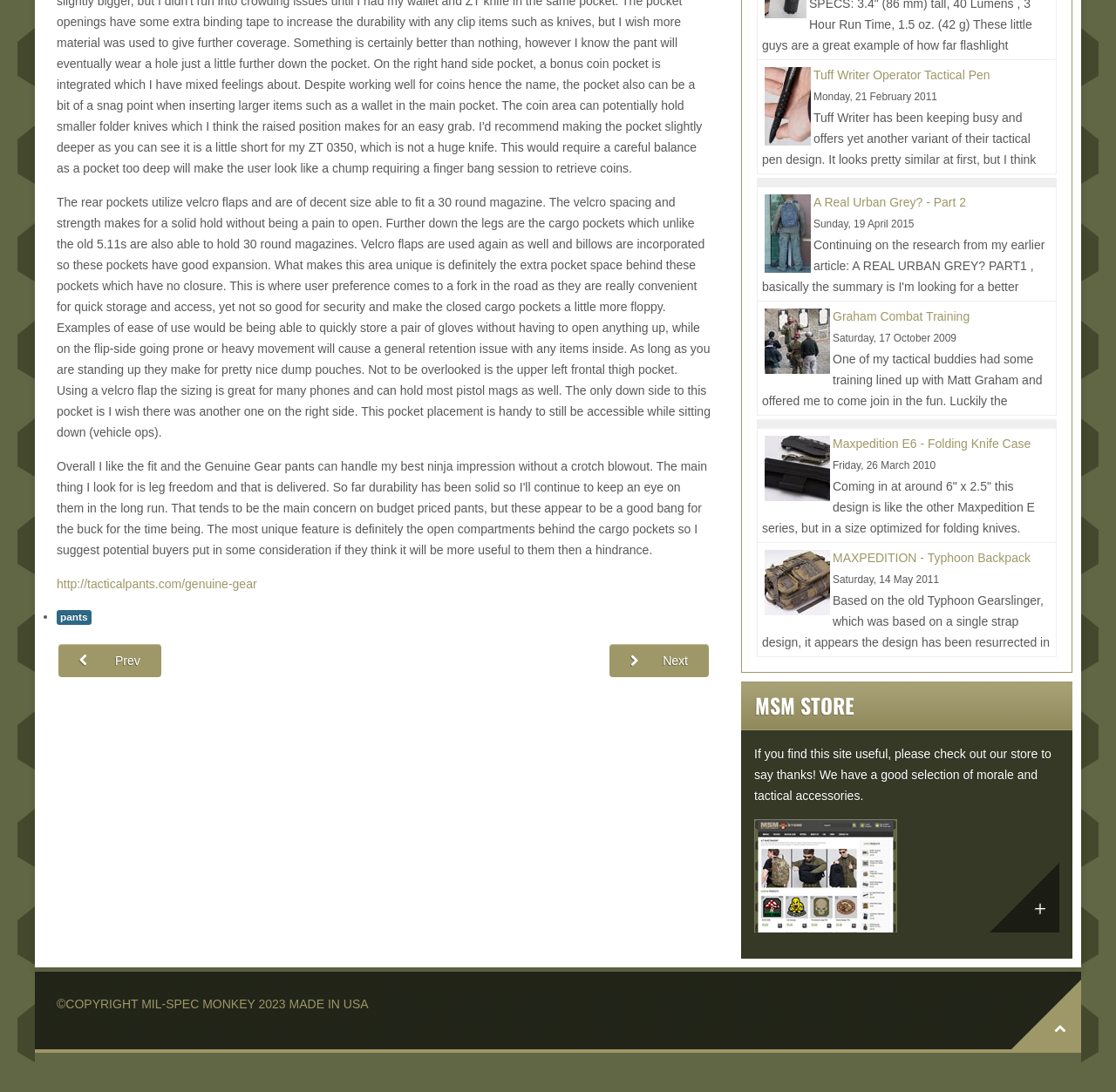Calculate the bounding box coordinates for the UI element based on the following description: "MAXPEDITION - Typhoon Backpack". Ensure the coordinates are four float numbers between 0 and 1, i.e., [left, top, right, bottom].

[0.746, 0.504, 0.923, 0.517]